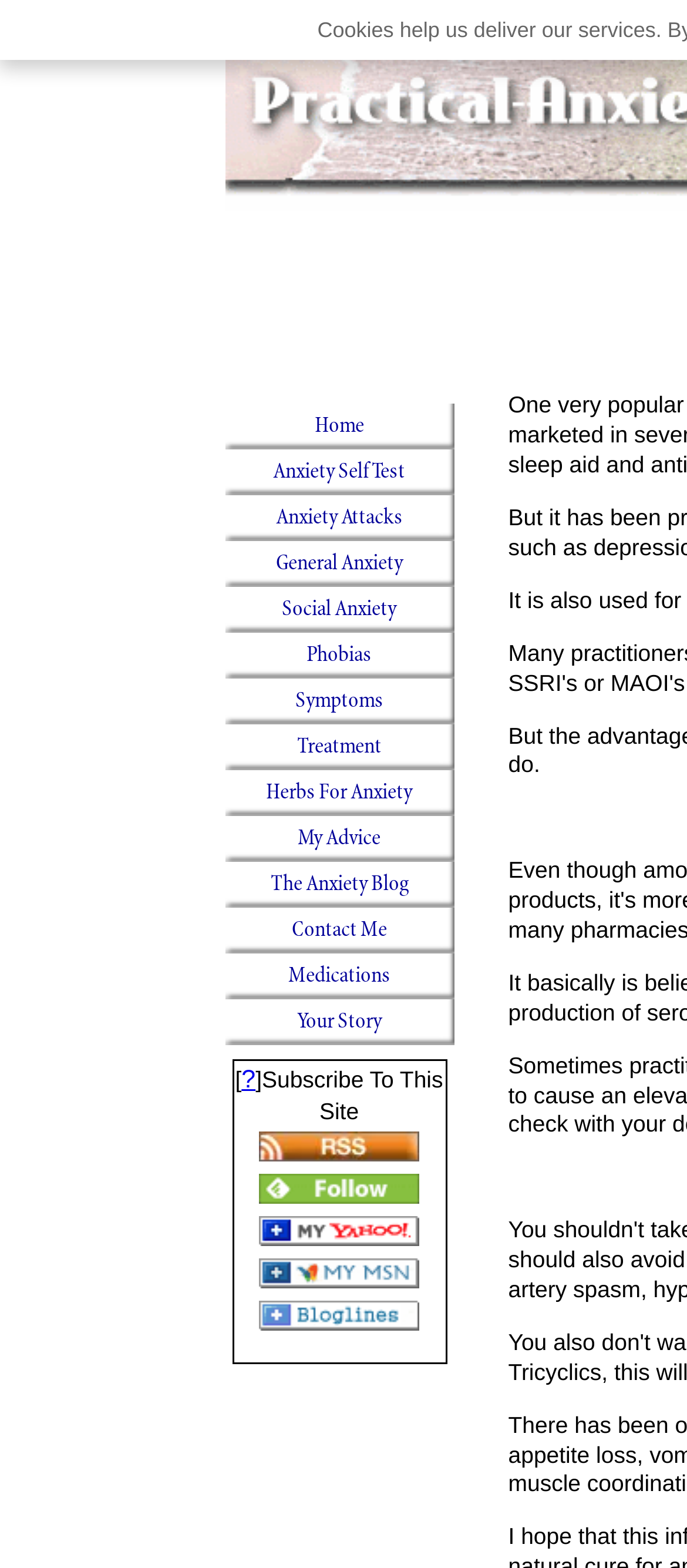Please find the bounding box coordinates of the element's region to be clicked to carry out this instruction: "Click on Home".

[0.327, 0.257, 0.66, 0.287]